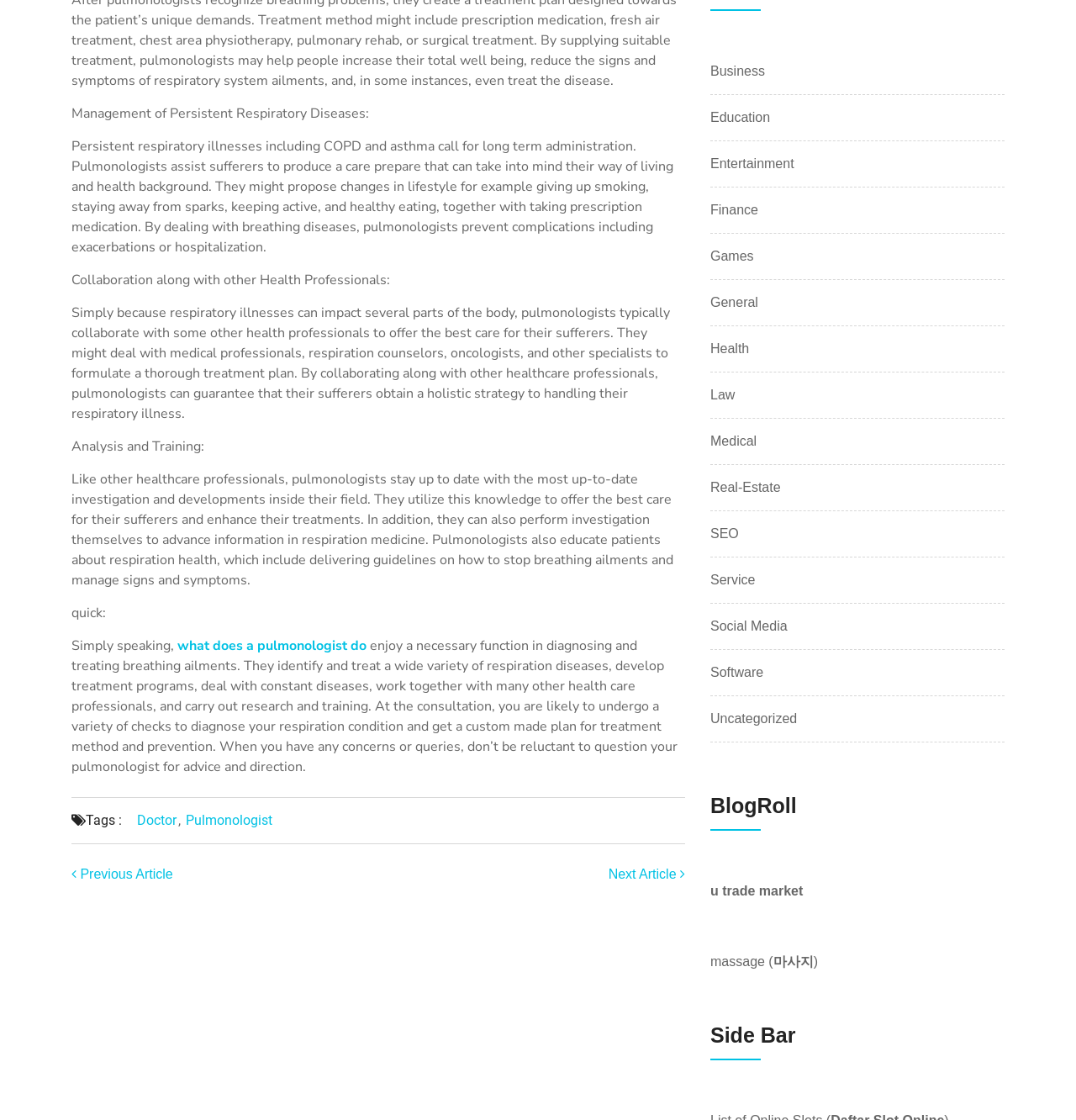Indicate the bounding box coordinates of the element that must be clicked to execute the instruction: "Check the 'BlogRoll'". The coordinates should be given as four float numbers between 0 and 1, i.e., [left, top, right, bottom].

[0.66, 0.708, 0.934, 0.742]